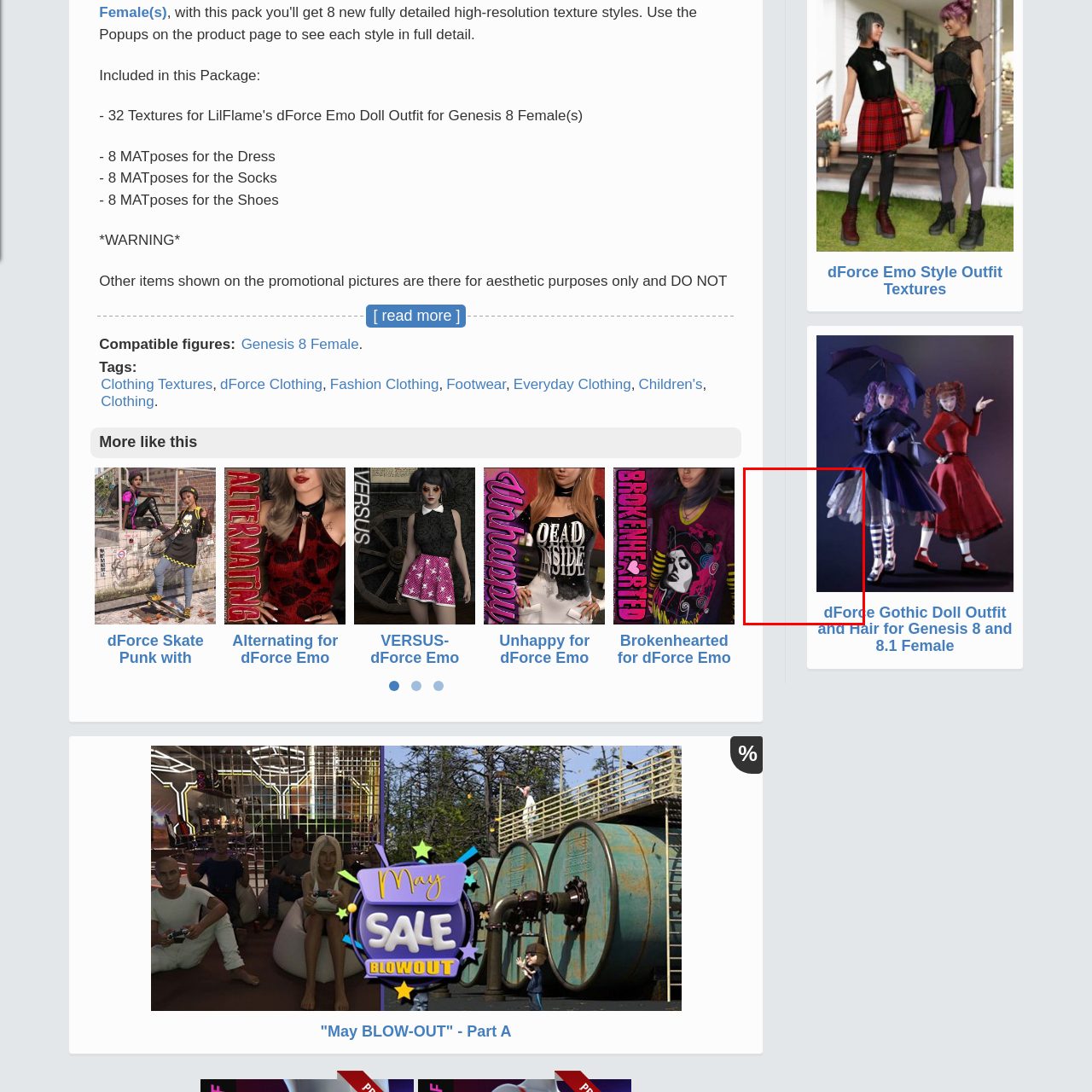Please look at the image within the red bounding box and provide a detailed answer to the following question based on the visual information: What is the purpose of the digital item?

The caption states that the digital item is part of a broader collection aimed at providing users with versatile outfit options for their digital figures, enhancing creativity and customization in character design.